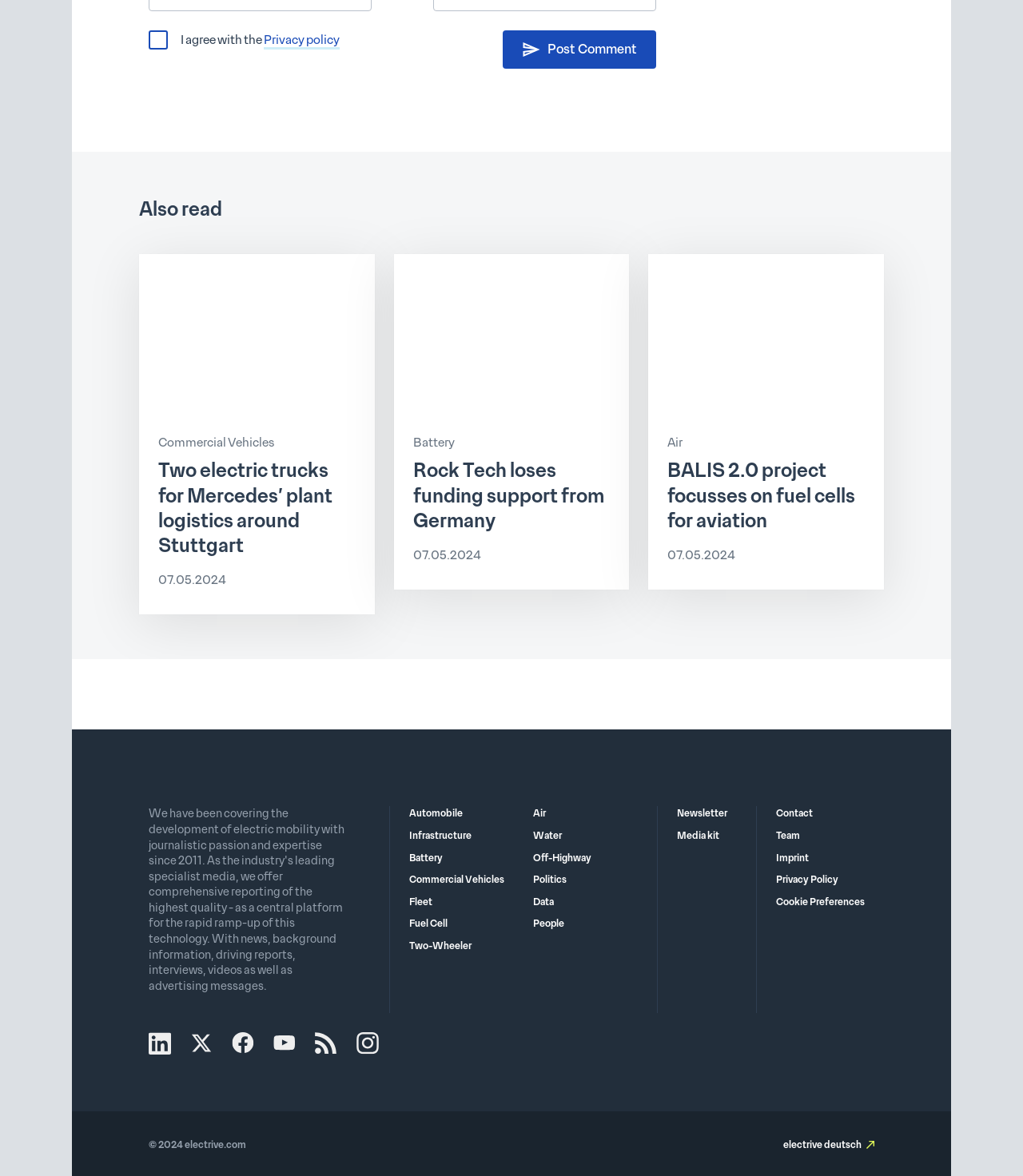What is the copyright year?
Please use the image to provide an in-depth answer to the question.

I looked at the StaticText element at the bottom of the page, which contains the copyright information. The text is '© 2024 electrive.com'. Therefore, the copyright year is 2024.